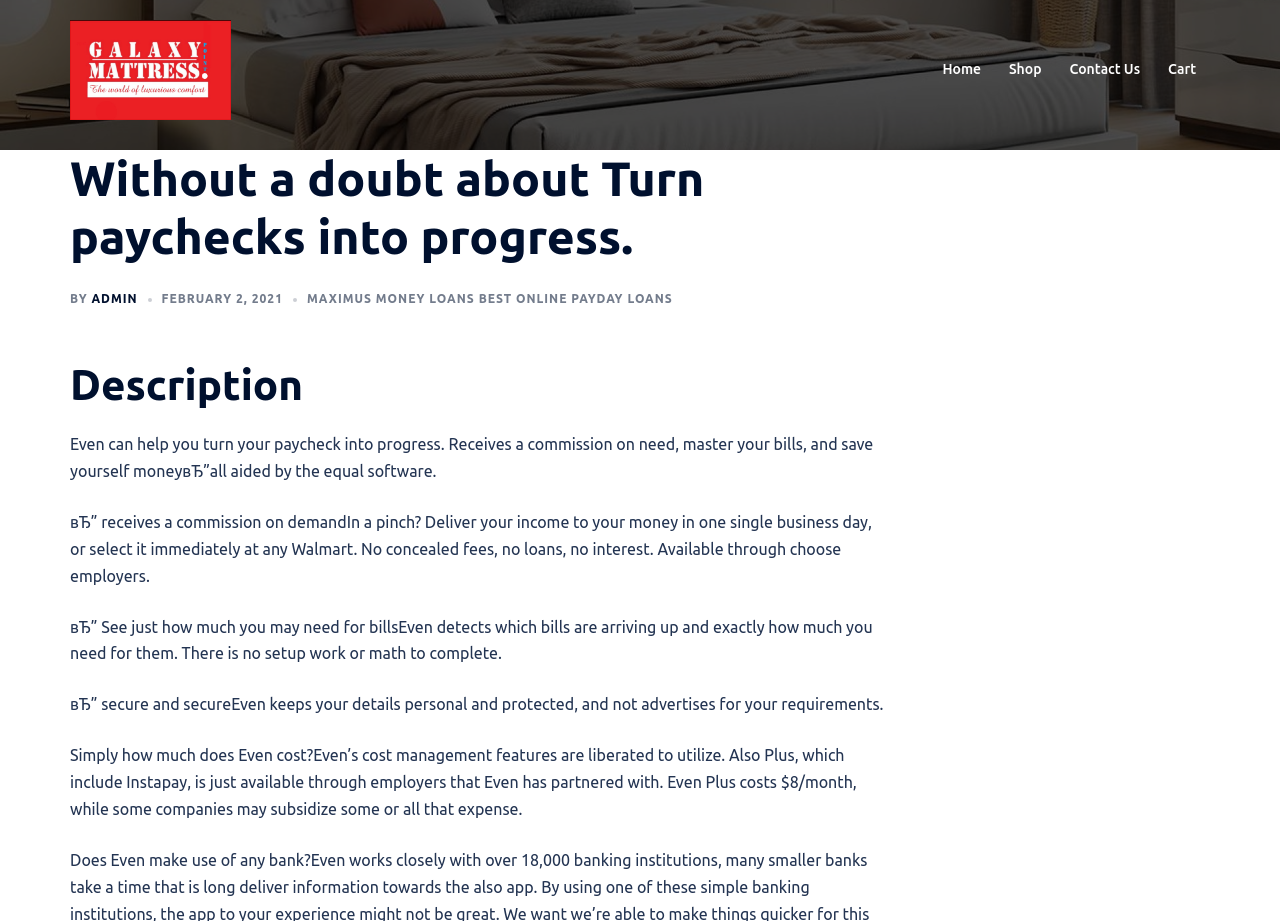Locate the bounding box coordinates of the element to click to perform the following action: 'Open the Cart'. The coordinates should be given as four float values between 0 and 1, in the form of [left, top, right, bottom].

[0.913, 0.063, 0.934, 0.089]